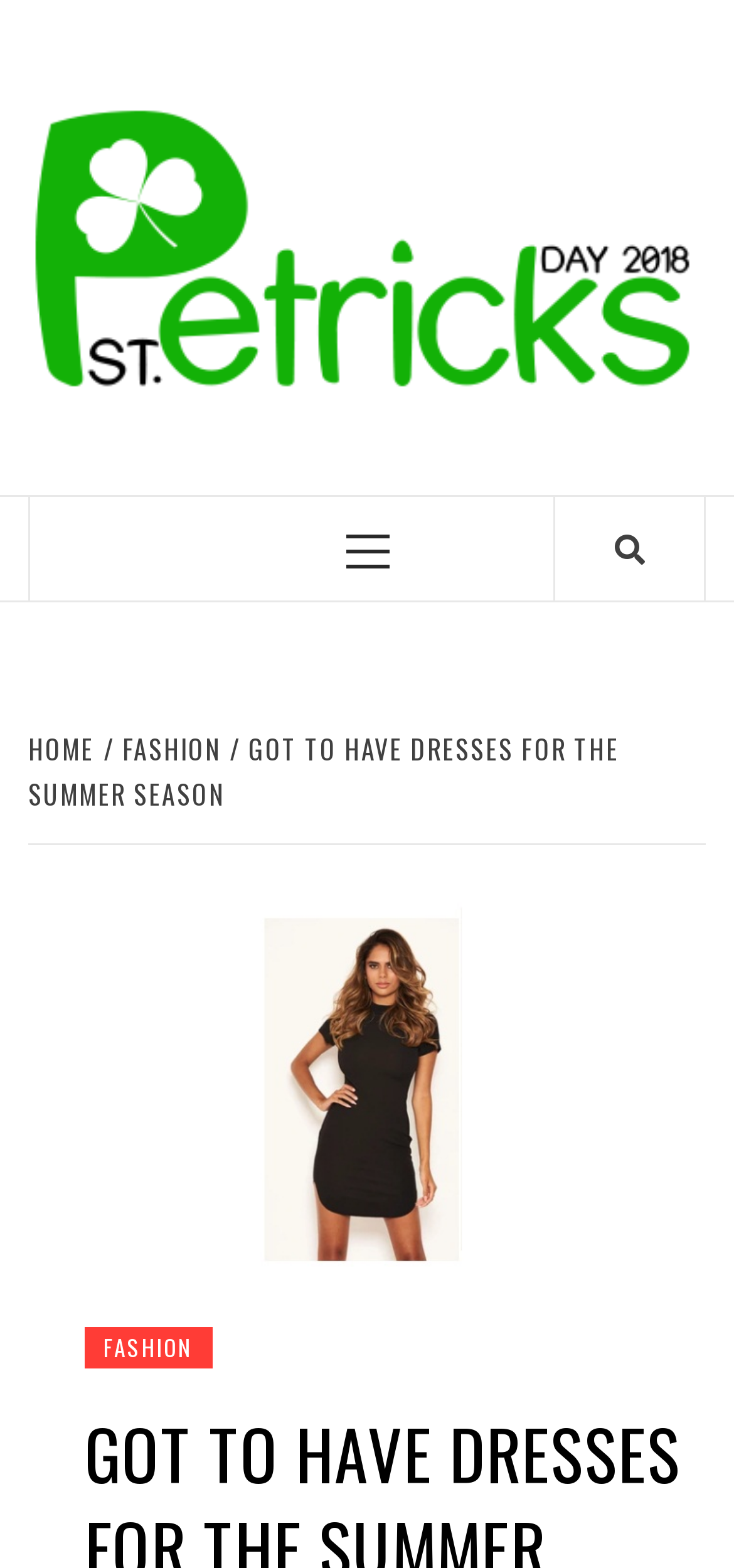Extract the bounding box coordinates for the described element: "parent_node: ST. PATRICK'S DAY 2018". The coordinates should be represented as four float numbers between 0 and 1: [left, top, right, bottom].

[0.038, 0.06, 0.962, 0.256]